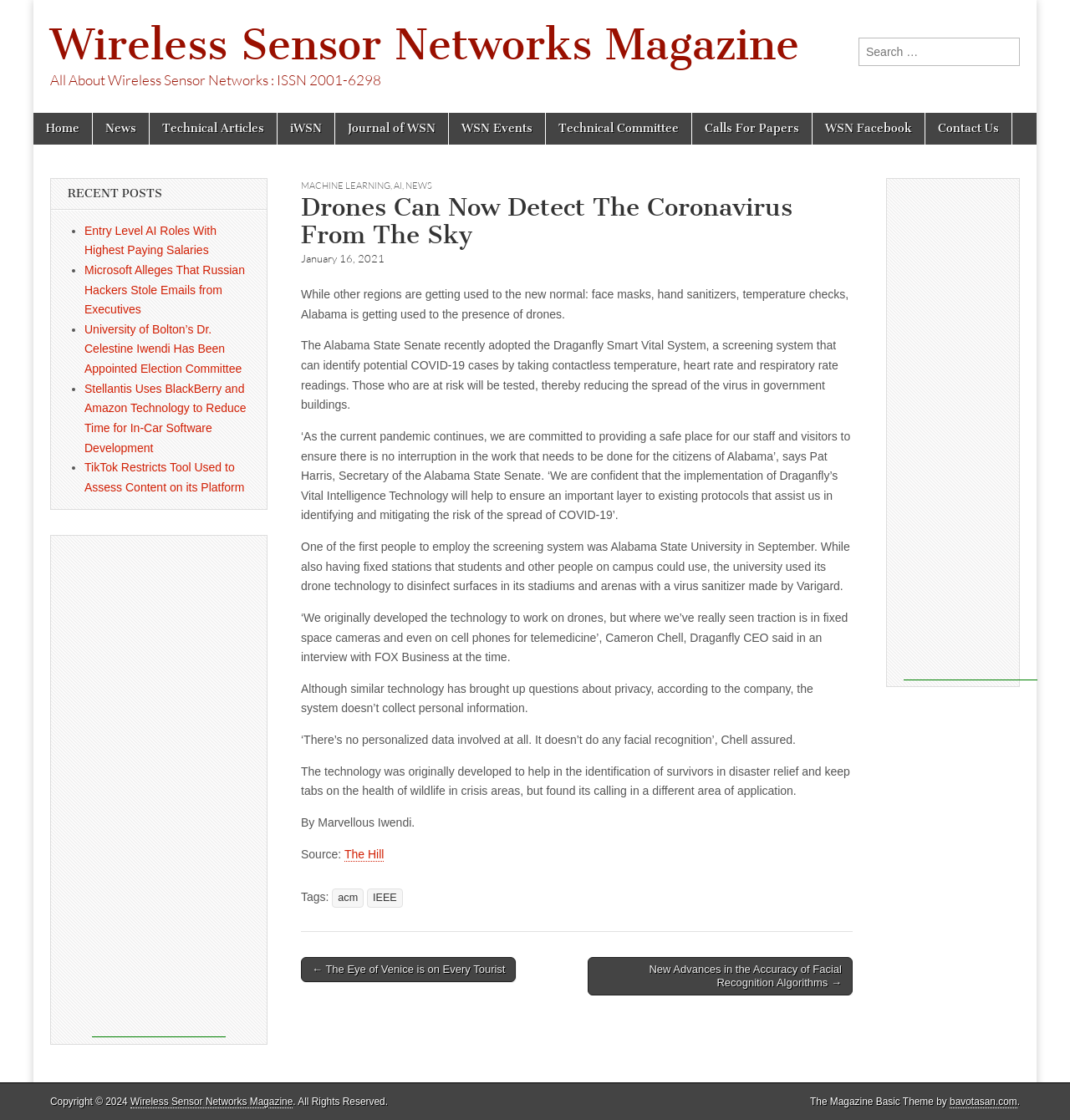Answer the following query with a single word or phrase:
What is the name of the system used to identify potential COVID-19 cases?

Draganfly Smart Vital System